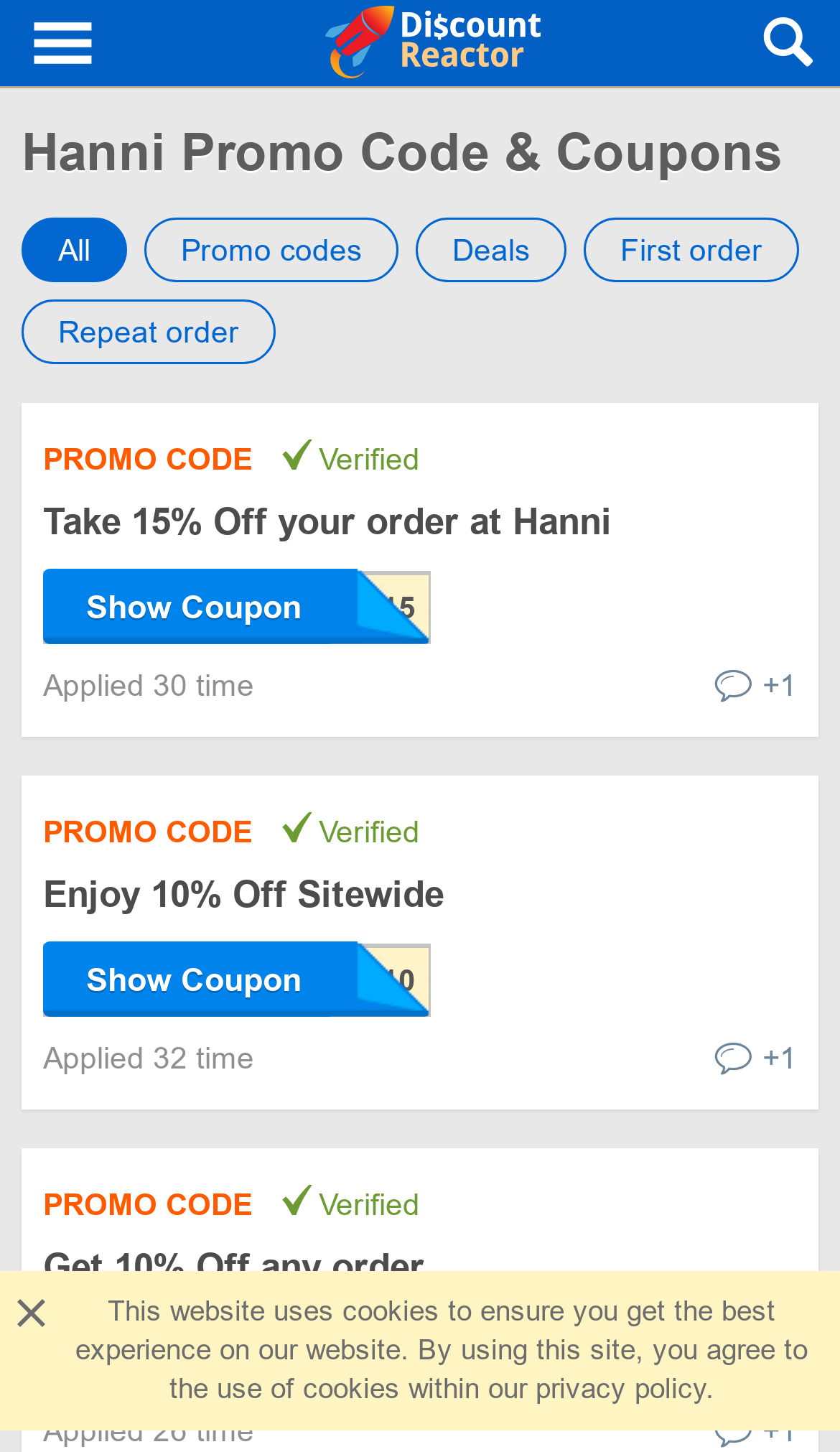Please identify the bounding box coordinates of the element I need to click to follow this instruction: "View 'privacy policy'".

[0.637, 0.945, 0.84, 0.967]